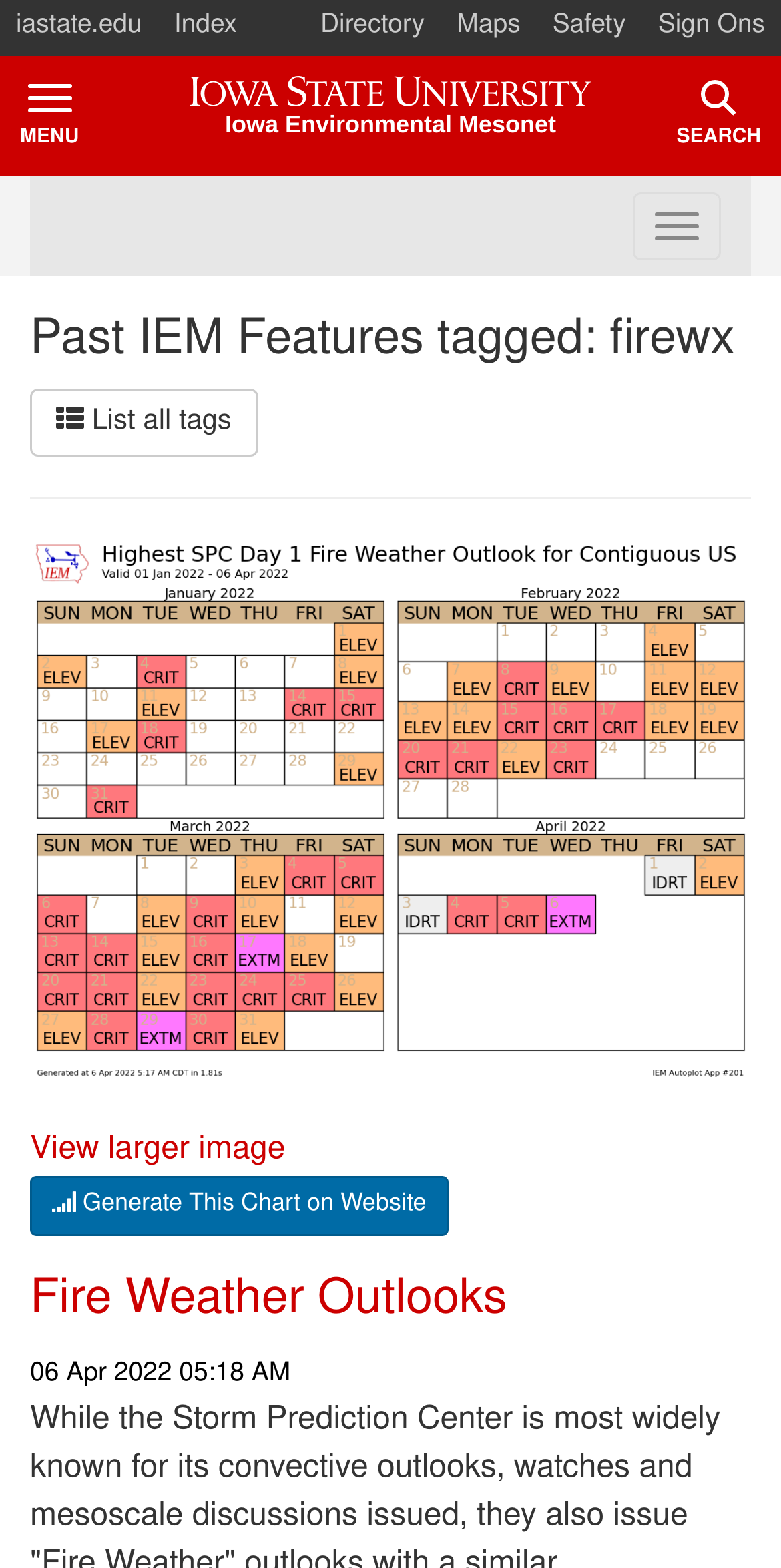Identify the bounding box coordinates for the UI element described as follows: Search Toggle. Use the format (top-left x, top-left y, bottom-right x, bottom-right y) and ensure all values are floating point numbers between 0 and 1.

[0.841, 0.036, 1.0, 0.112]